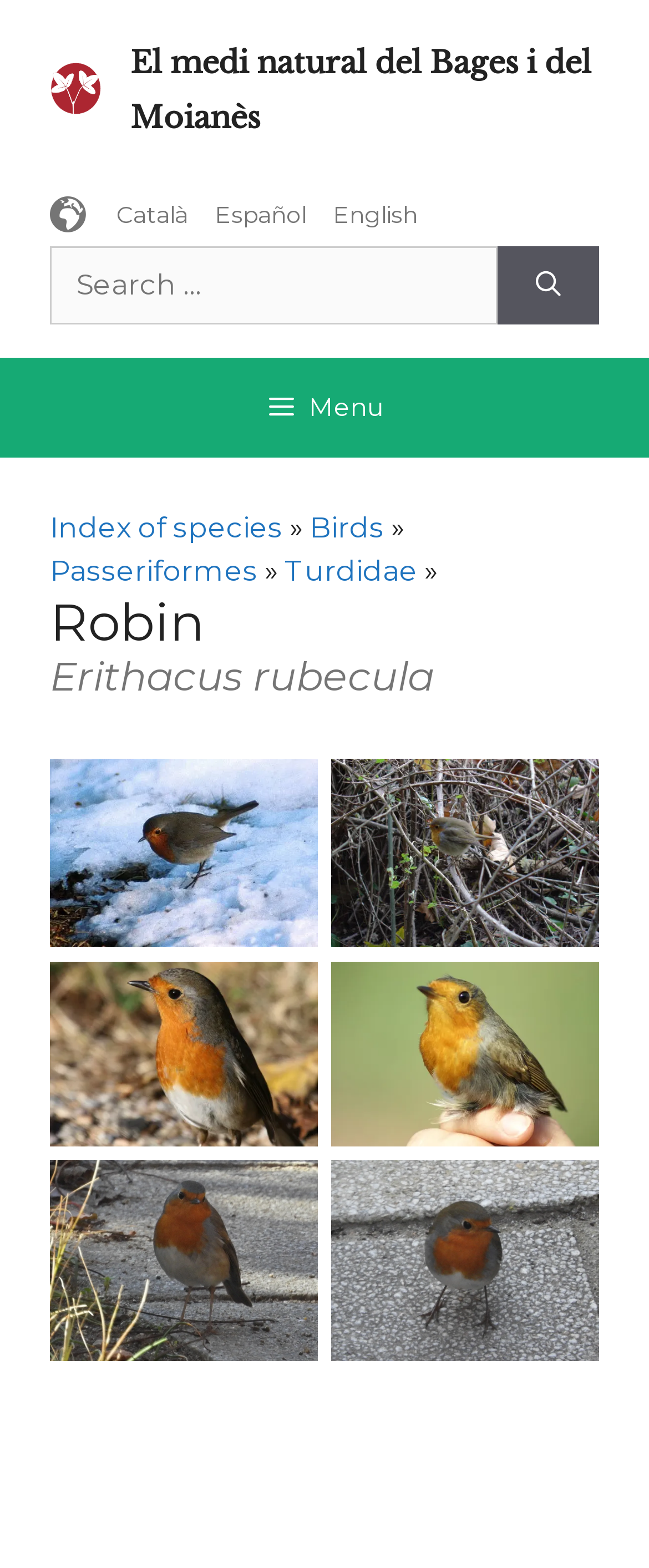Please examine the image and provide a detailed answer to the question: What is the scientific name of the Robin bird?

The answer can be found in the heading element 'Erithacus rubecula' which is located below the heading element 'Robin', indicating that Erithacus rubecula is the scientific name of the Robin bird species.